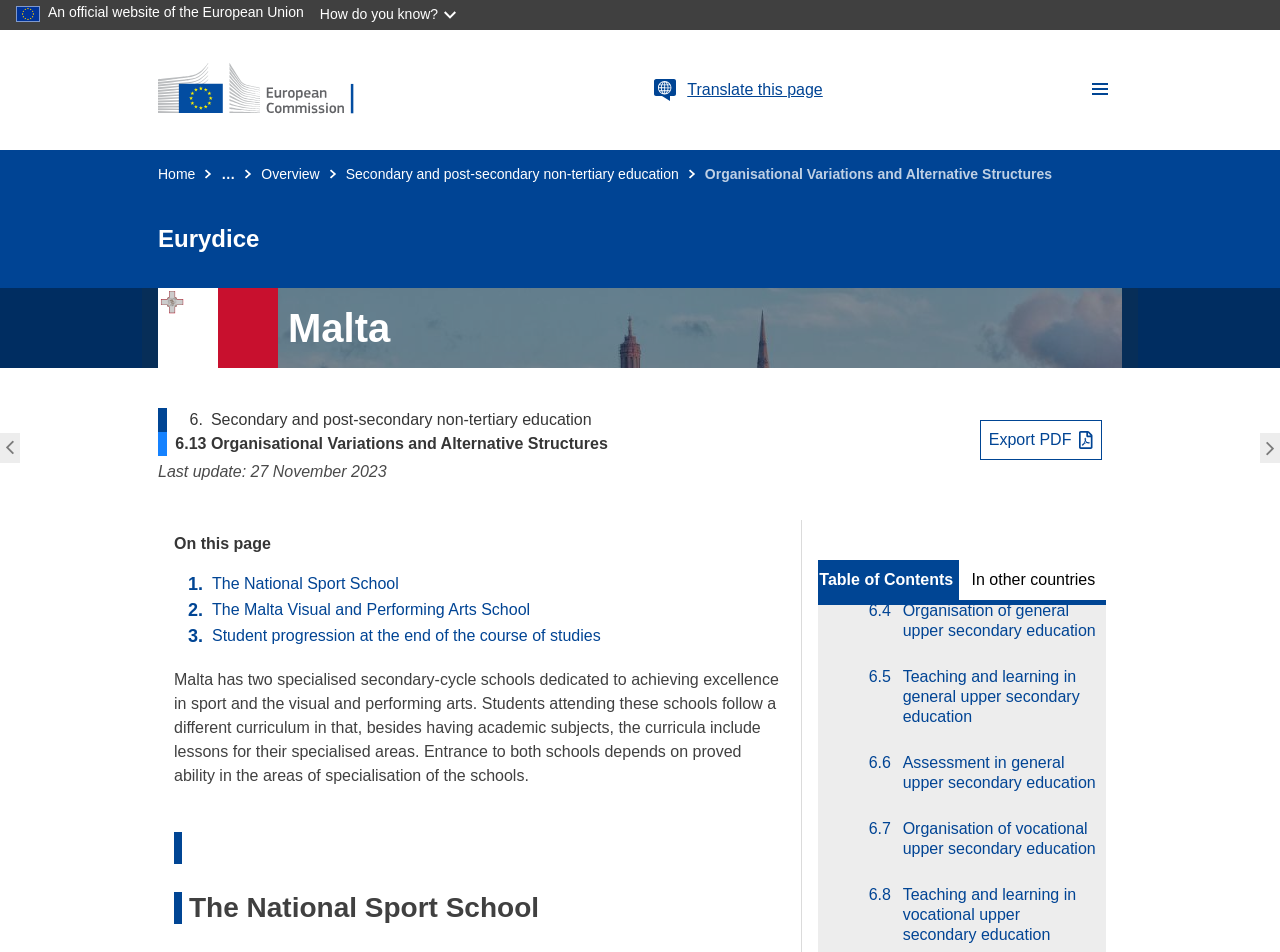Extract the bounding box coordinates for the HTML element that matches this description: "3. Funding in education". The coordinates should be four float numbers between 0 and 1, i.e., [left, top, right, bottom].

[0.655, 0.159, 0.858, 0.196]